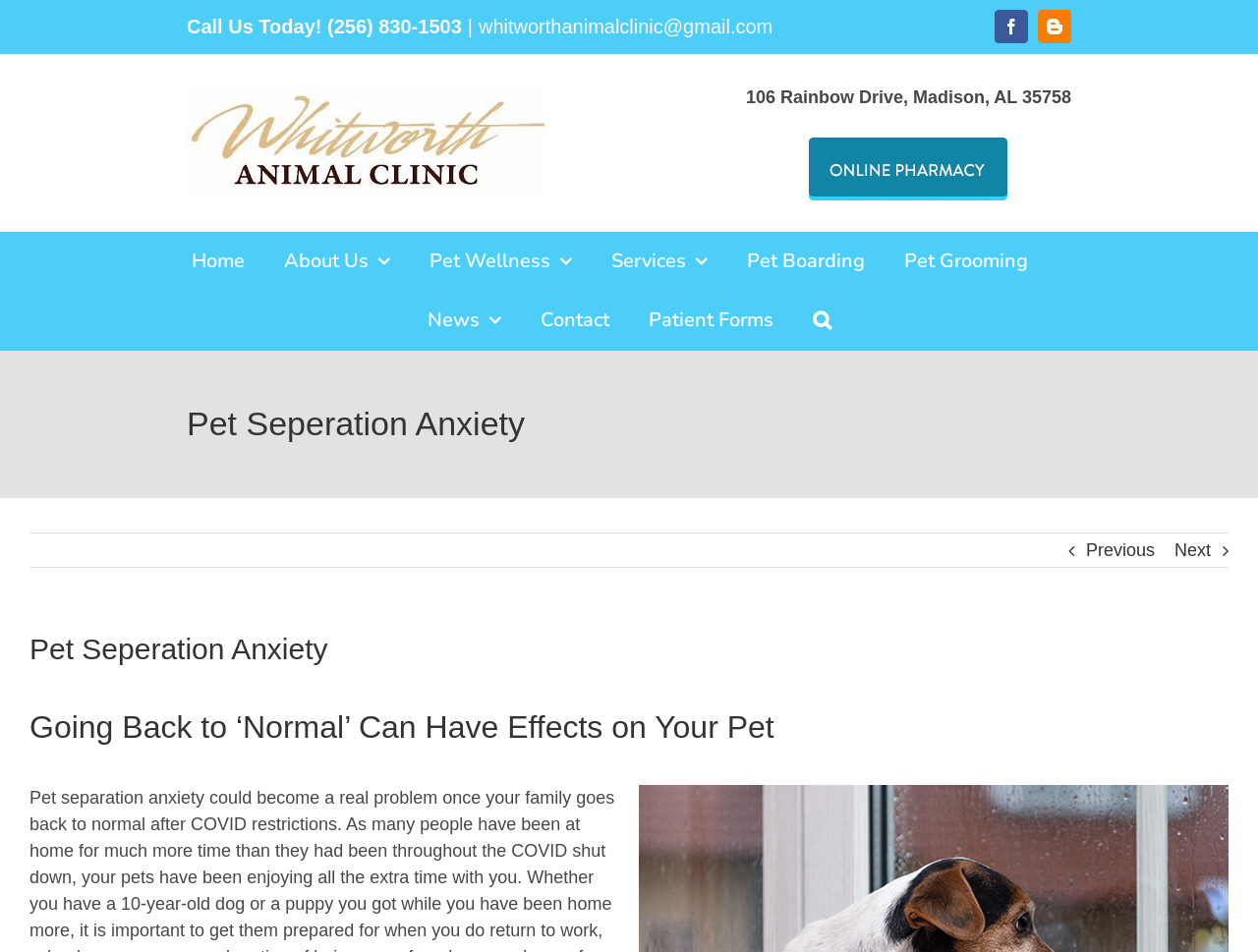What is the address of Whitworth Animal Clinic?
Provide an in-depth answer to the question, covering all aspects.

I found the address of Whitworth Animal Clinic by looking at the contact information section of the webpage, which is located at the bottom of the page. The address is listed as '106 Rainbow Drive, Madison, AL 35758'.